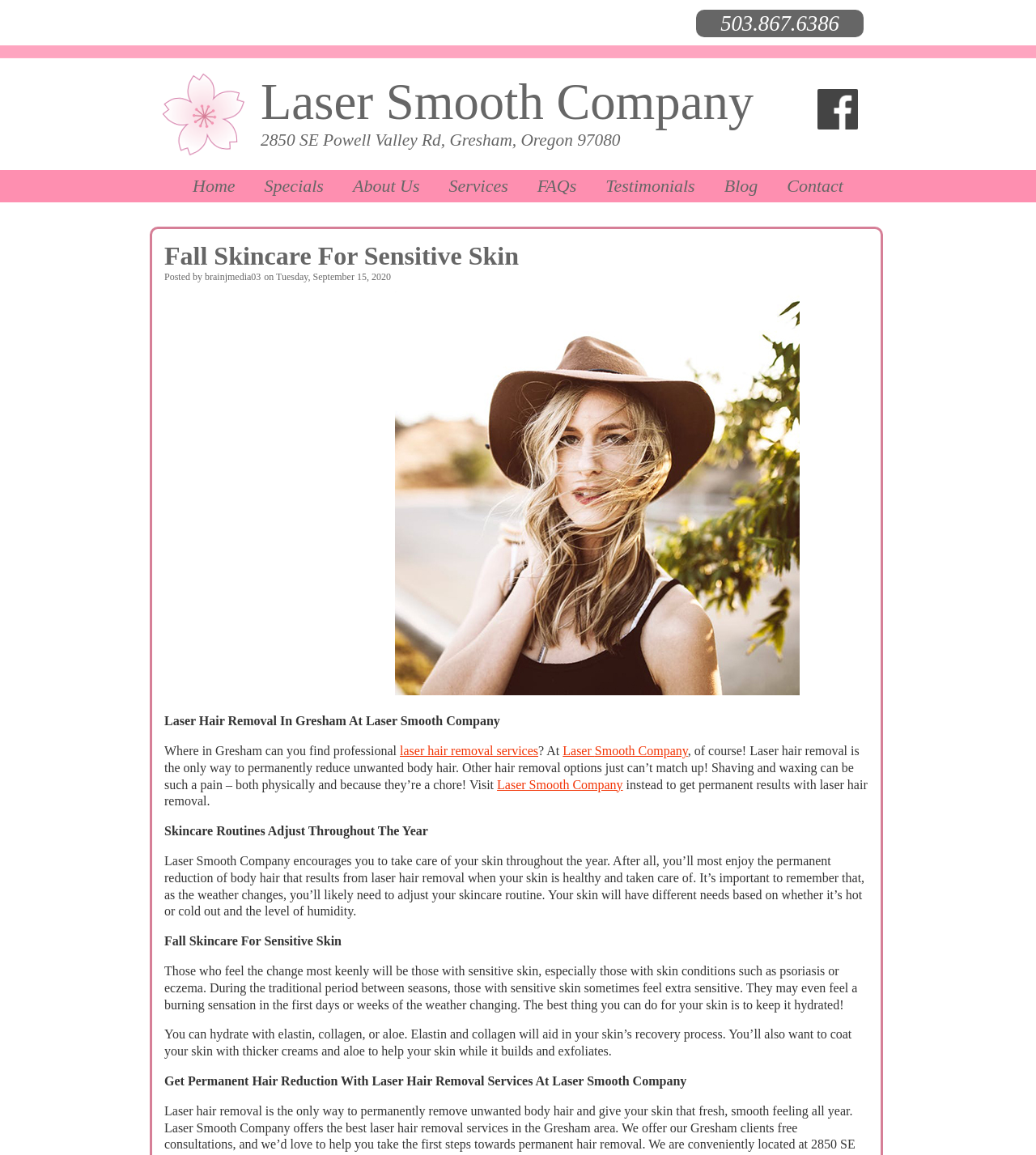What is the topic of the article?
Please describe in detail the information shown in the image to answer the question.

I found the topic of the article by looking at the heading element, which says 'Fall Skincare For Sensitive Skin'. This heading is repeated multiple times throughout the webpage, indicating that it is the main topic of the article.